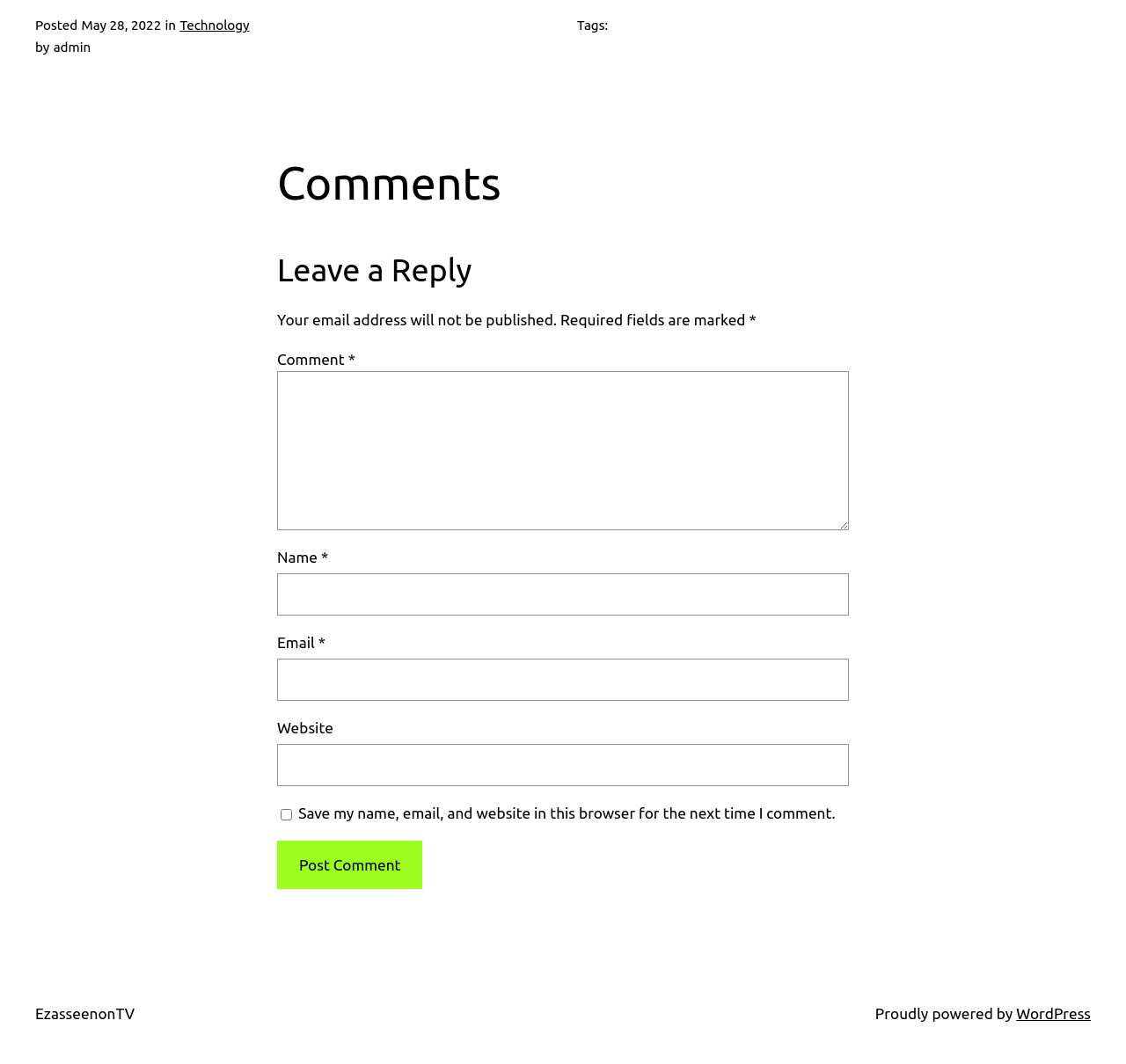Identify the bounding box coordinates for the element that needs to be clicked to fulfill this instruction: "Click to post your comment". Provide the coordinates in the format of four float numbers between 0 and 1: [left, top, right, bottom].

[0.246, 0.79, 0.375, 0.835]